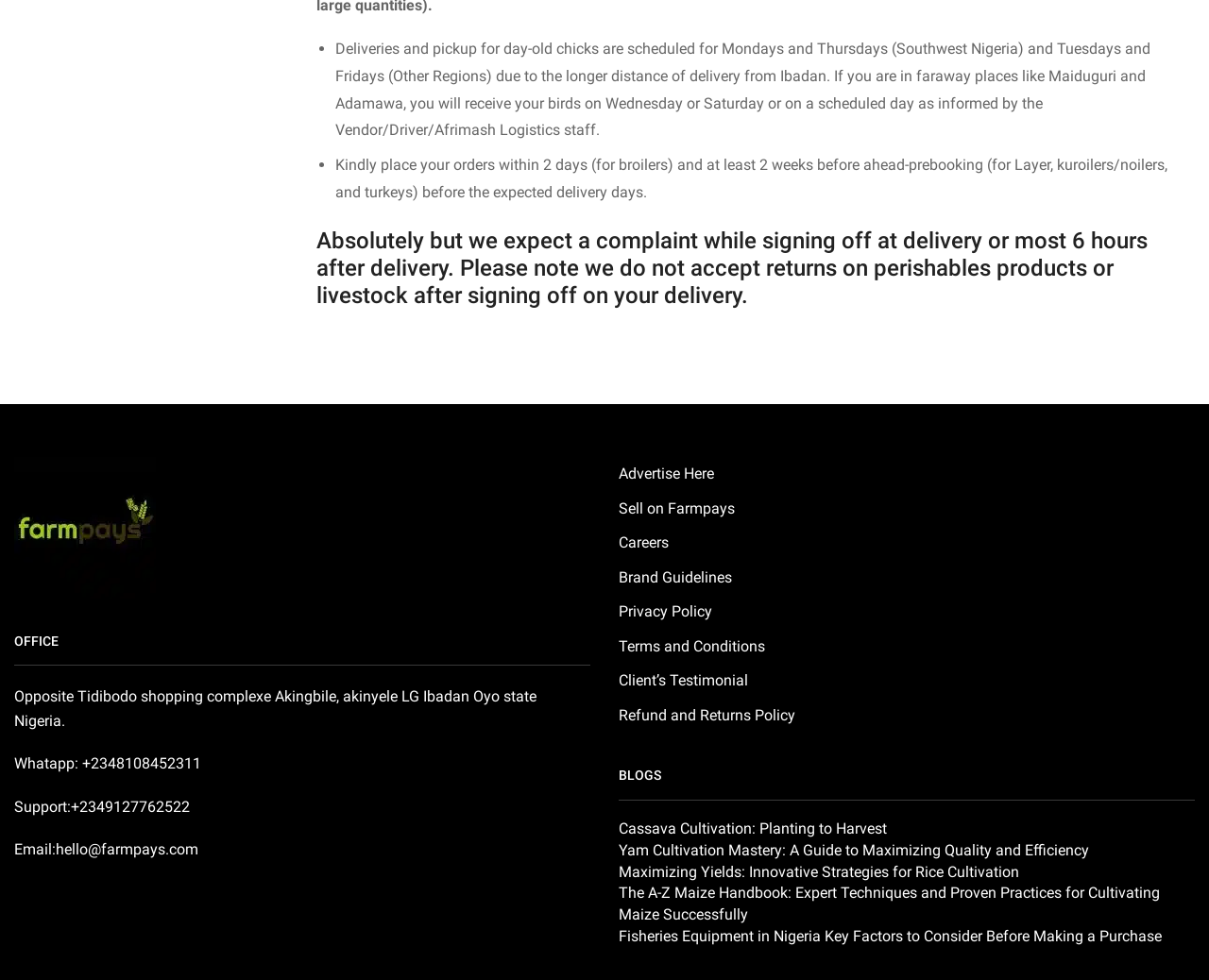Specify the bounding box coordinates of the area to click in order to execute this command: 'Check 'Terms and Conditions''. The coordinates should consist of four float numbers ranging from 0 to 1, and should be formatted as [left, top, right, bottom].

[0.512, 0.642, 0.633, 0.677]